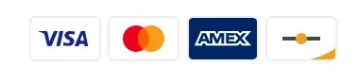What is the color scheme of Mastercard?
Please answer the question with as much detail and depth as you can.

The question asks for the color scheme of Mastercard, and according to the image, Mastercard is depicted with overlapping red and yellow circles, symbolizing the global reach of Mastercard services.